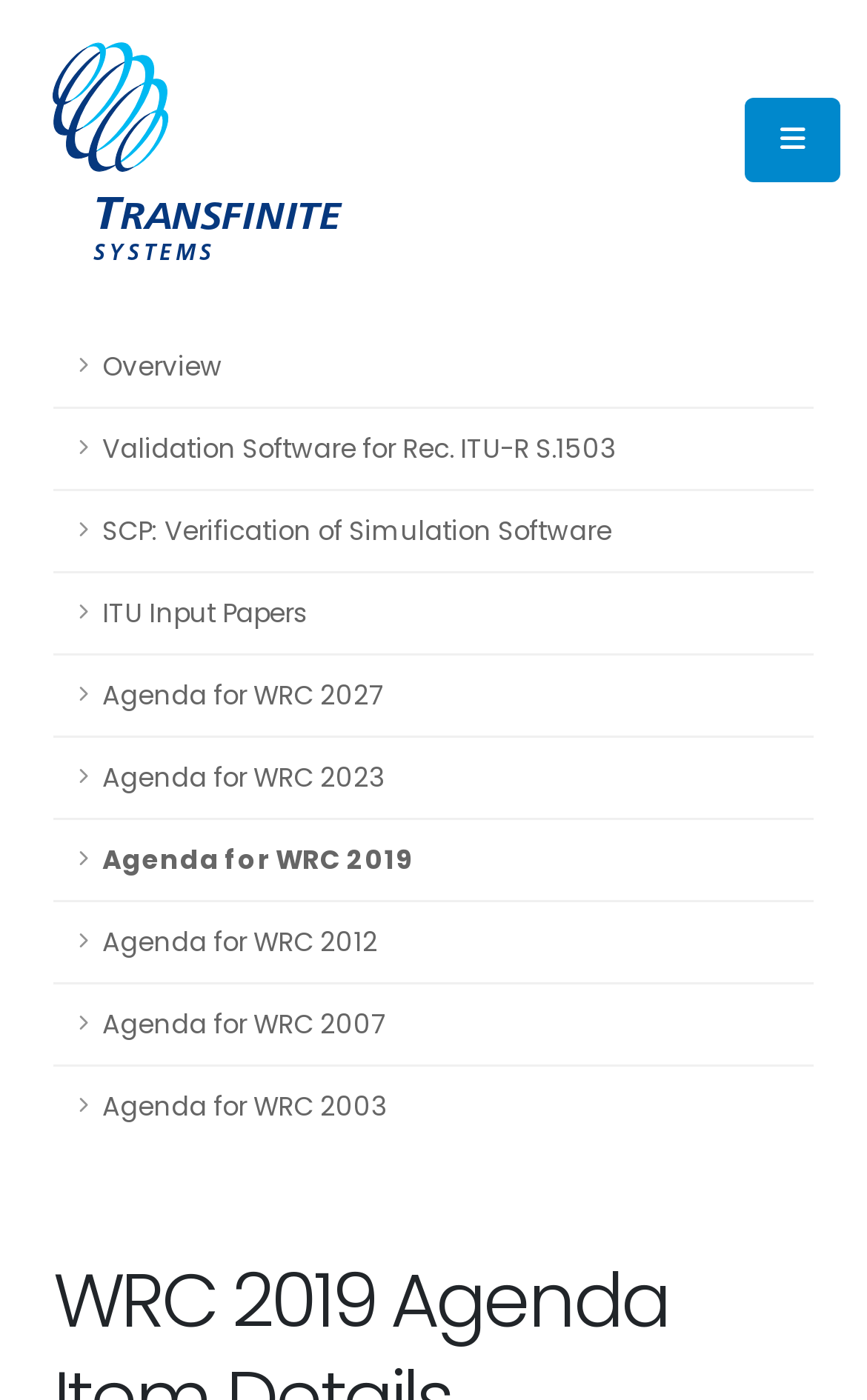Detail the various sections and features present on the webpage.

The webpage appears to be related to Transfinite Systems, a leading provider of radiocommunications modelling, interference analysis, spectrum management, and coordination software. 

At the top-left corner, there is a logo of TSL (Transfinite Systems Limited) which is an image linked to the company's website. 

On the top-right corner, there is a button with an icon, possibly a navigation or menu button.

Below the logo, there is a list of 8 links, aligned vertically, that seem to be related to different agendas for World Radiocommunication Conferences (WRC) held in various years, from 2003 to 2027. Each link has a brief description, such as "Overview", "Validation Software for Rec. ITU-R S.1503", and "ITU Input Papers". These links are positioned from top to bottom, with the most recent conference (WRC 2027) at the top and the oldest (WRC 2003) at the bottom.